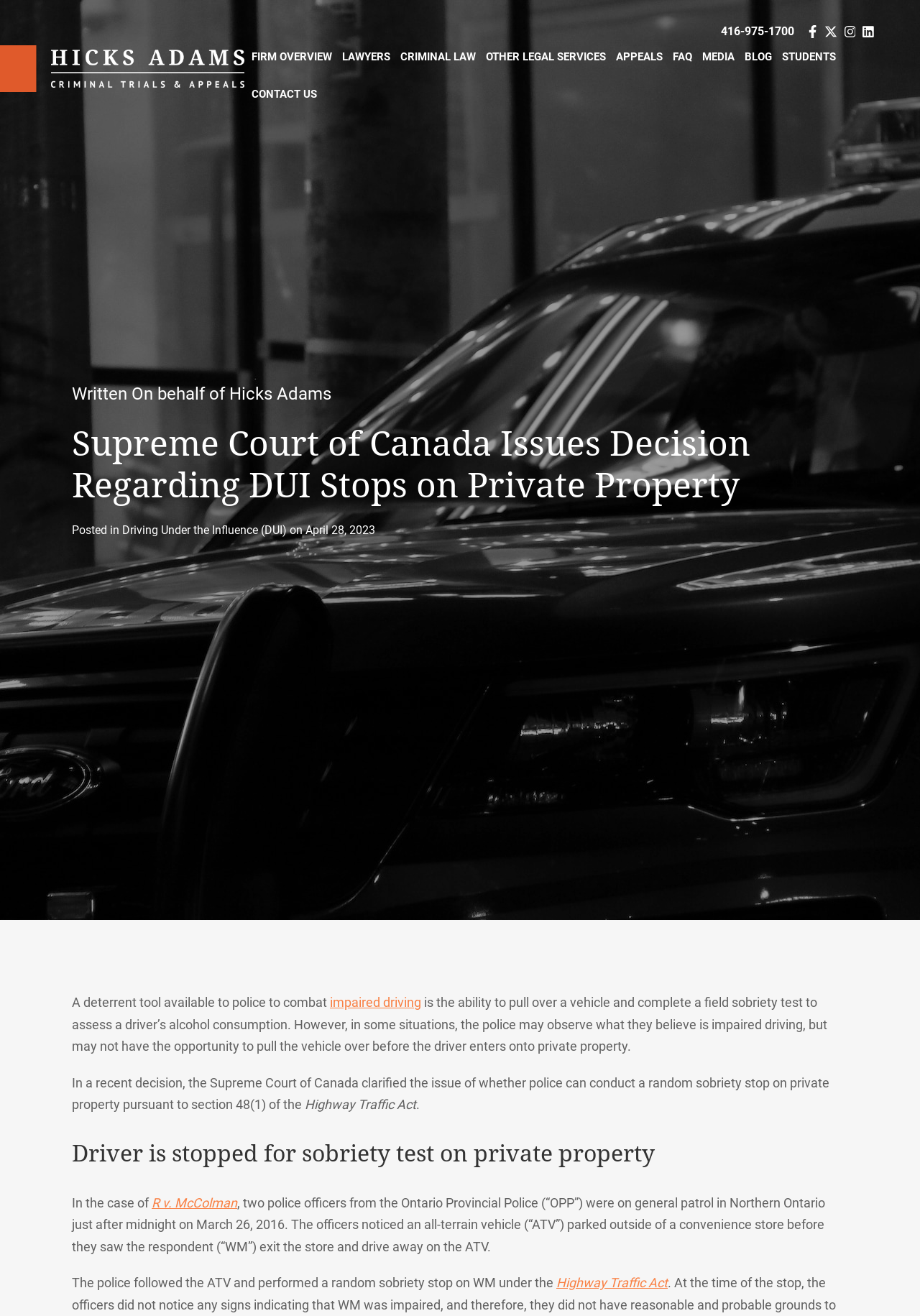What is the purpose of a field sobriety test?
Please provide a comprehensive answer based on the visual information in the image.

A field sobriety test is used to assess a driver's alcohol consumption, as mentioned in the article. It is a deterrent tool available to police to combat impaired driving.